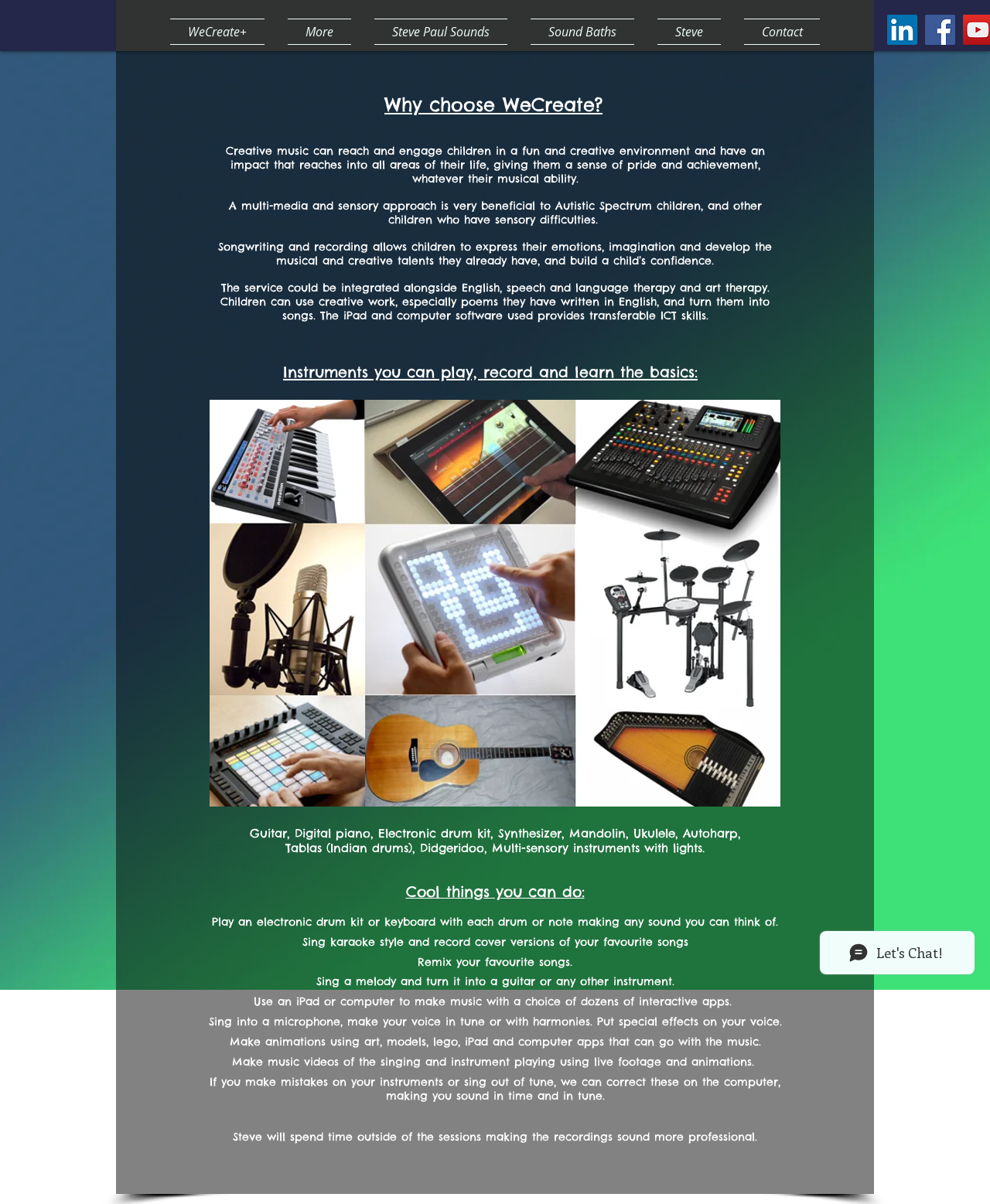Could you find the bounding box coordinates of the clickable area to complete this instruction: "Click Share"?

None